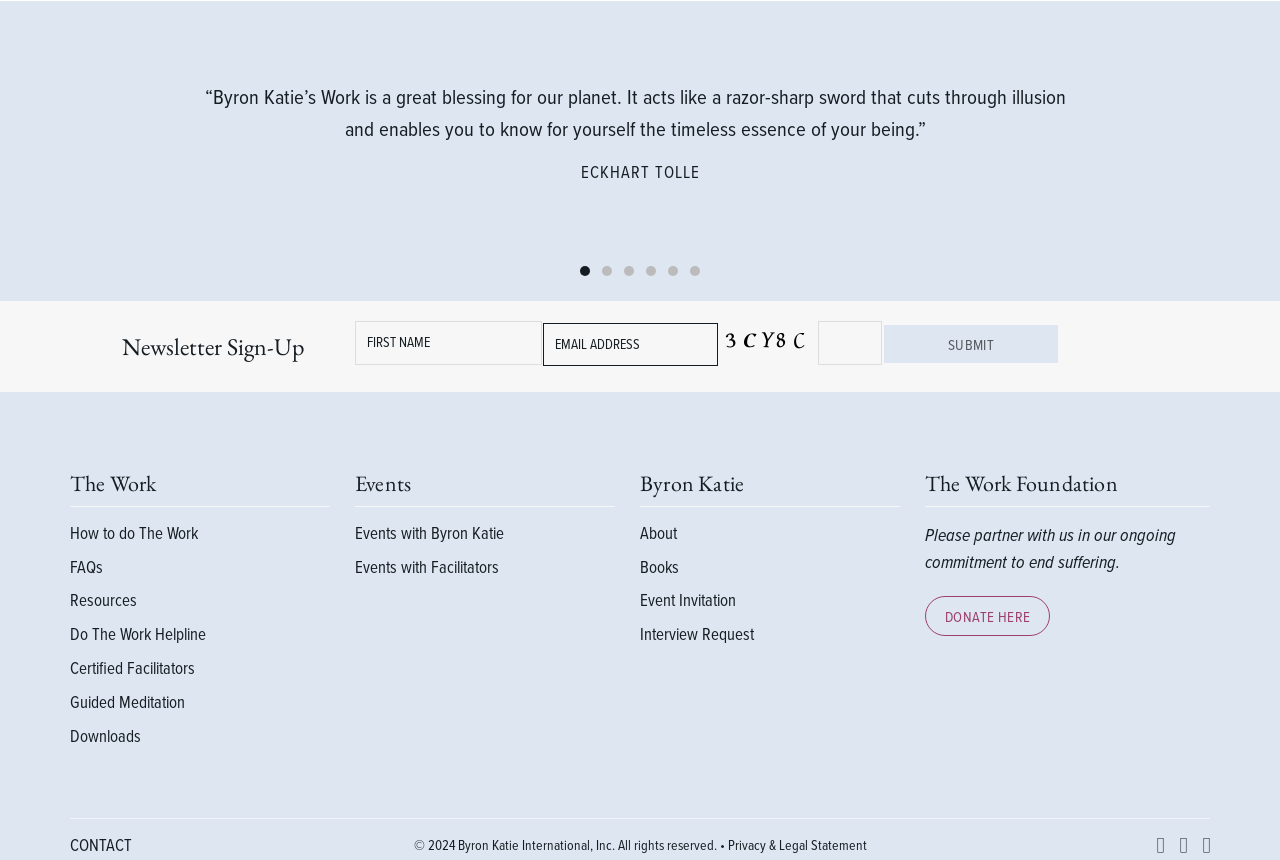Show the bounding box coordinates for the HTML element as described: "LED IN GROUND LIGHTS".

None